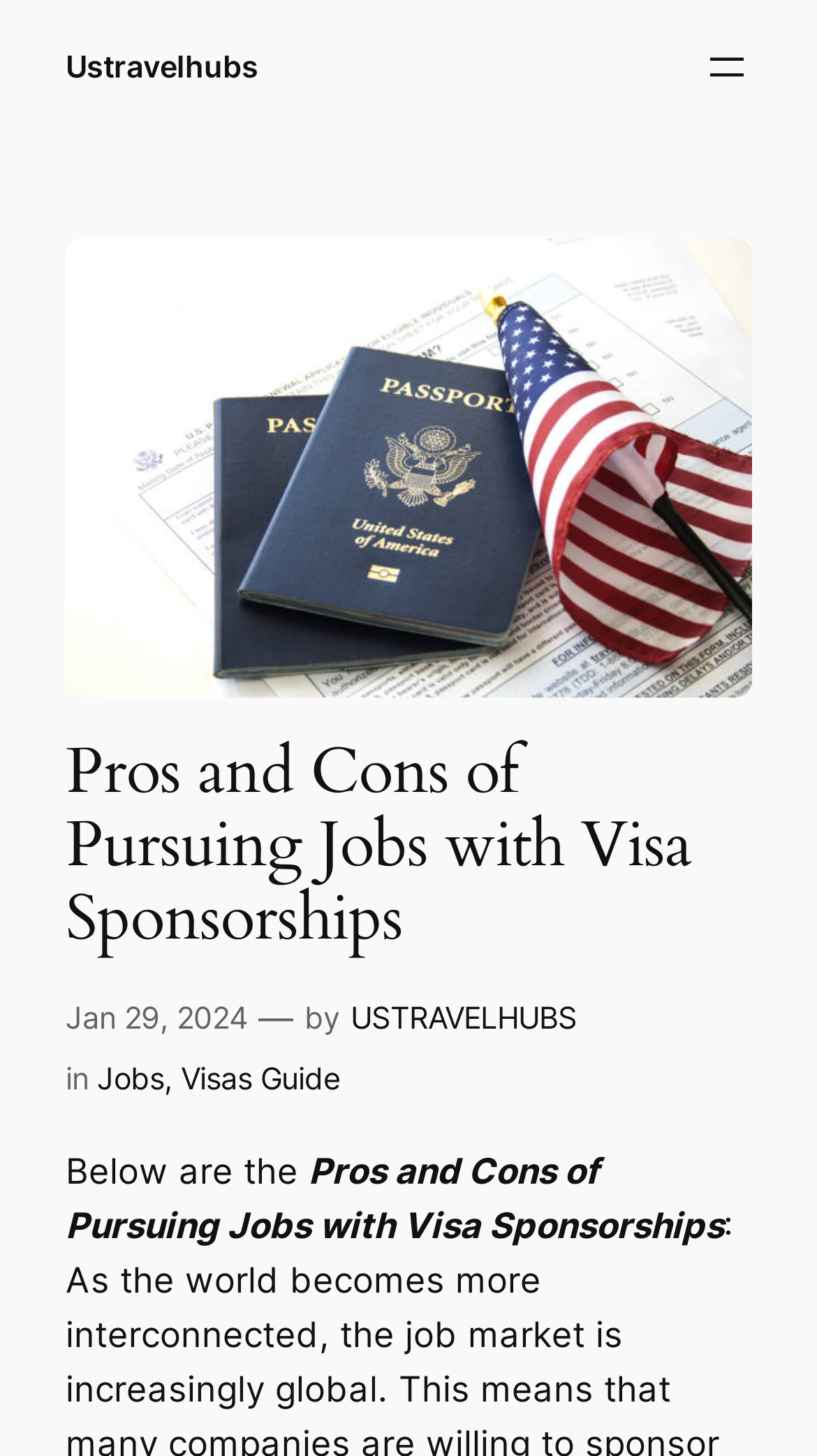What is the author of the article? Examine the screenshot and reply using just one word or a brief phrase.

USTRAVELHUBS